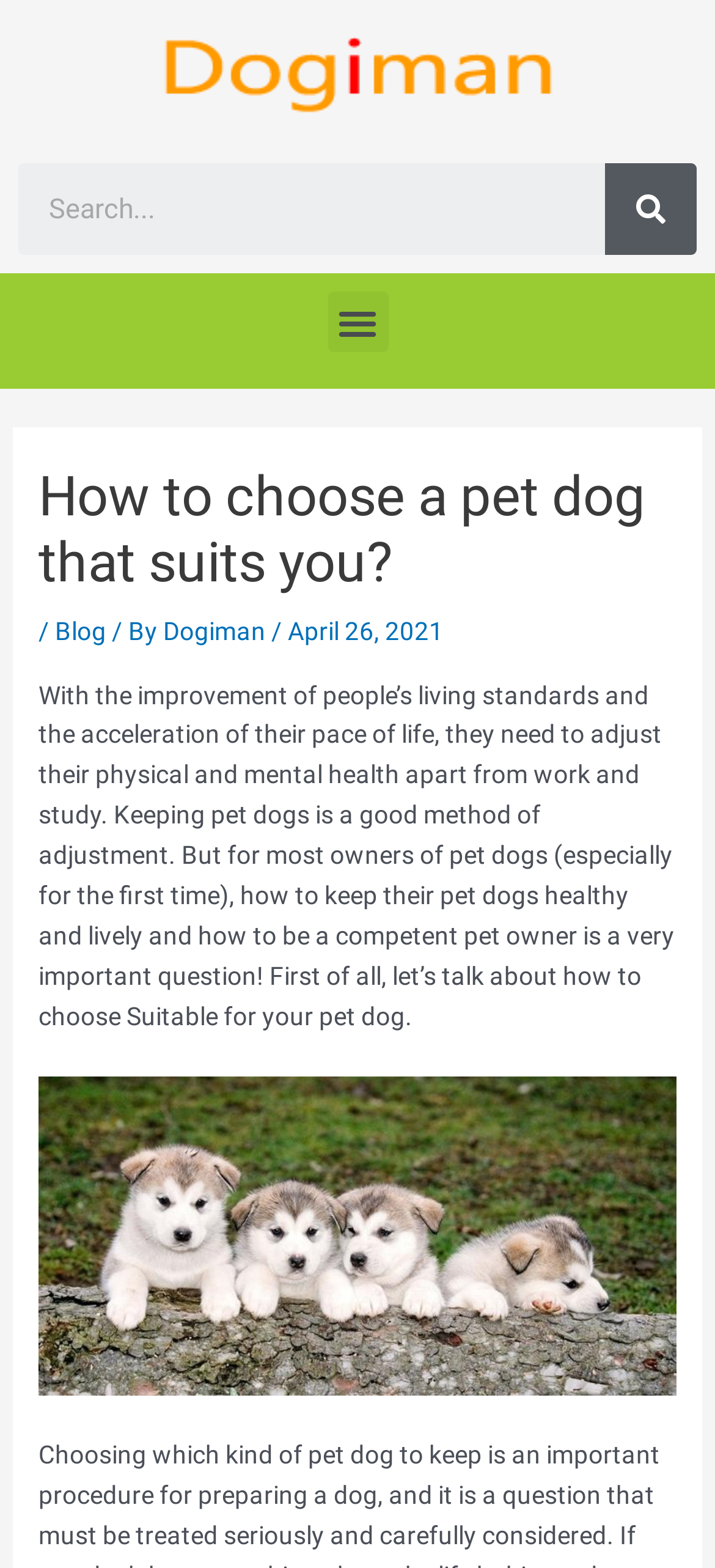What is the purpose of keeping pet dogs?
Answer the question with as much detail as you can, using the image as a reference.

According to the webpage, keeping pet dogs is a good method of adjustment for people's physical and mental health apart from work and study, as mentioned in the introductory paragraph.